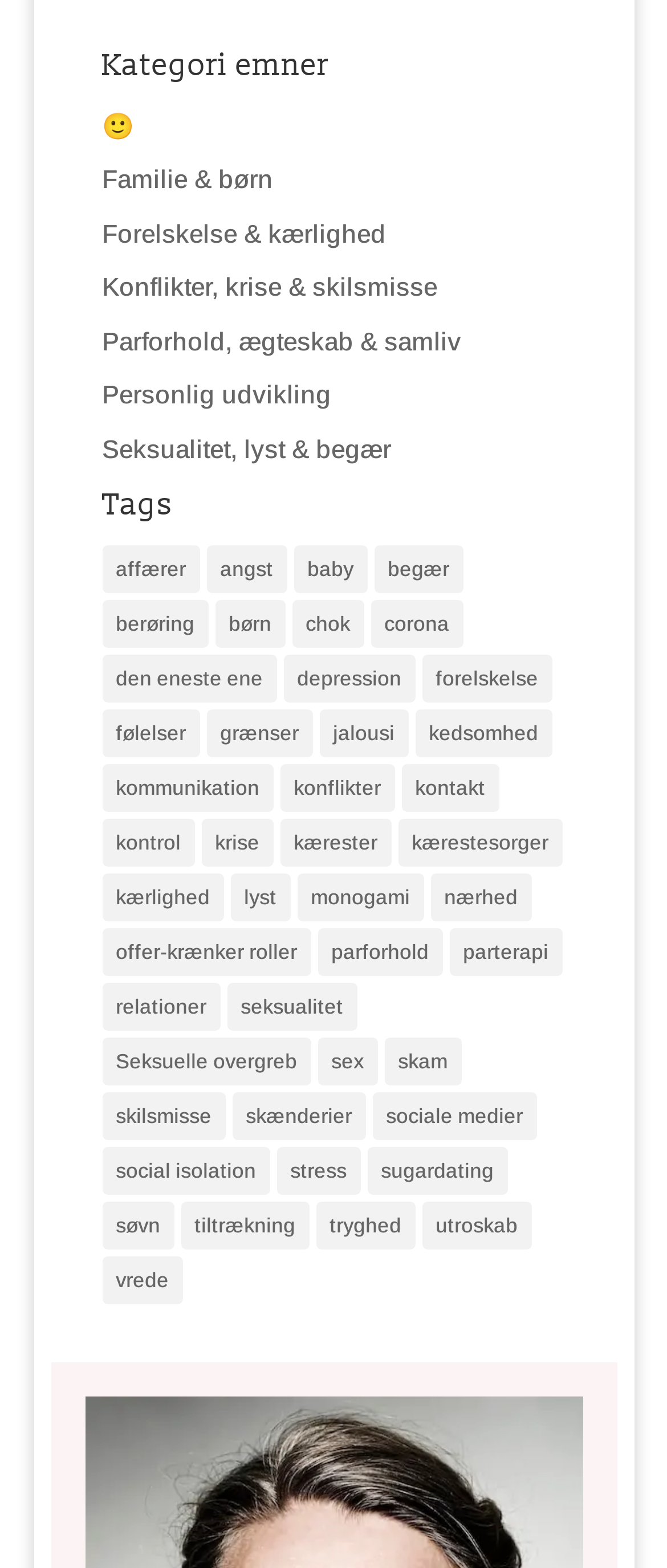How many links are there under the 'Tags' heading?
Based on the screenshot, provide your answer in one word or phrase.

38